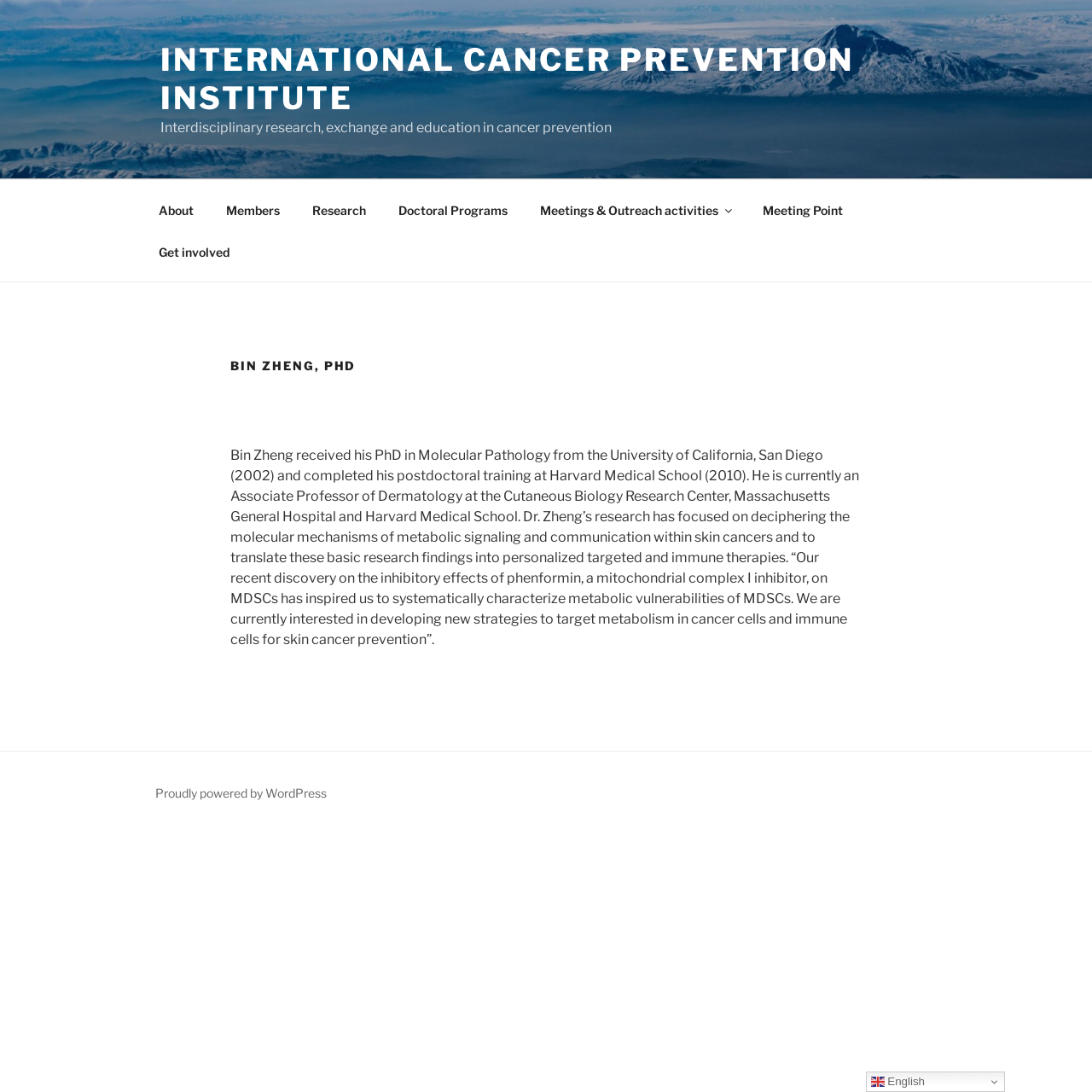What is Bin Zheng's current position?
Based on the visual details in the image, please answer the question thoroughly.

Based on the webpage, Bin Zheng's biography is provided, which mentions that he is currently an Associate Professor of Dermatology at the Cutaneous Biology Research Center, Massachusetts General Hospital and Harvard Medical School.